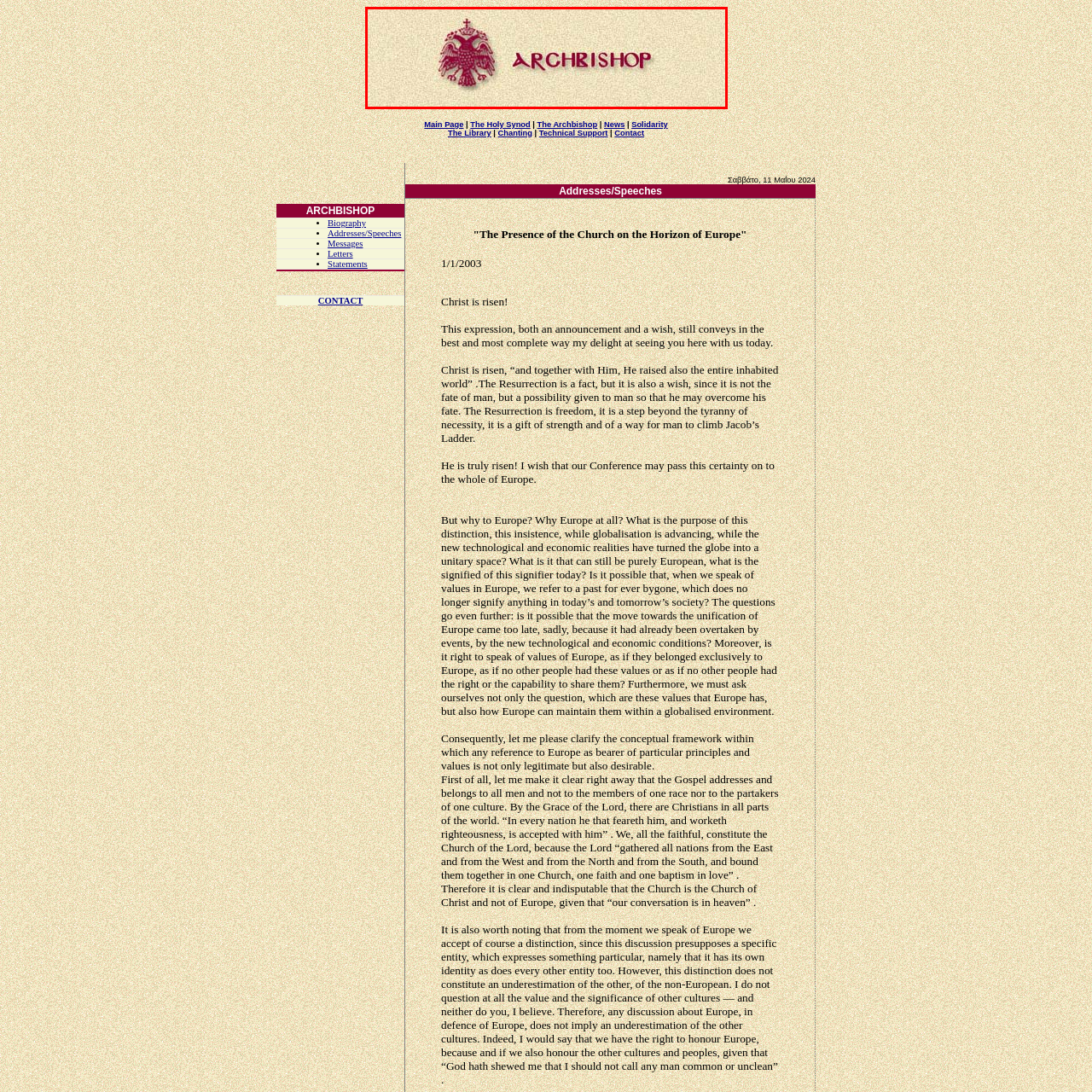Please scrutinize the portion of the image inside the purple boundary and provide an elaborate answer to the question below, relying on the visual elements: 
What ambiance is created by the subtle texture in the background?

The subtle texture in the background further enhances the overall visual impact, creating a dignified and respectful ambiance appropriate for its ecclesiastical context, implying a sense of reverence and solemnity.